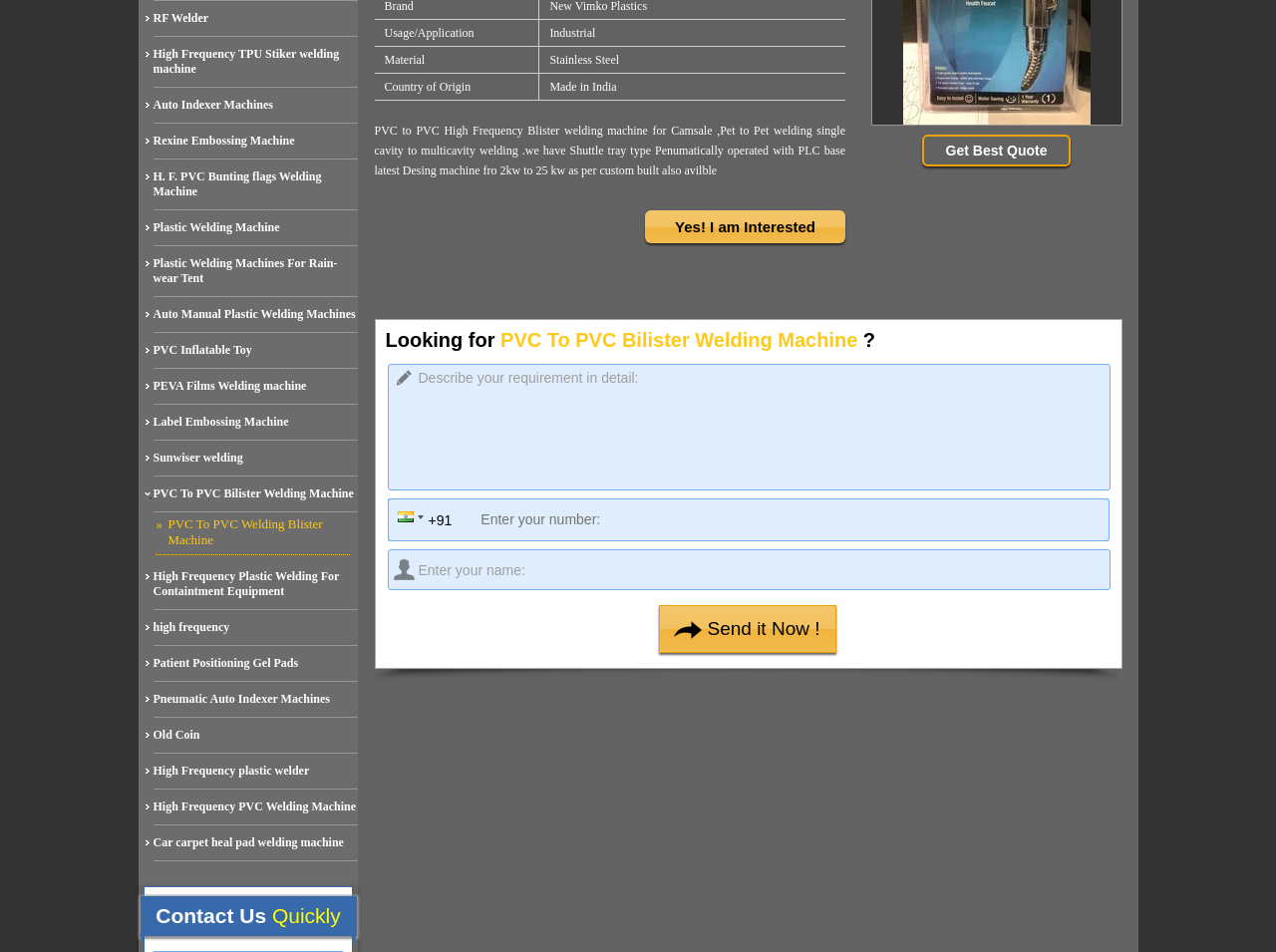Using the webpage screenshot and the element description Auto Manual Plastic Welding Machines, determine the bounding box coordinates. Specify the coordinates in the format (top-left x, top-left y, bottom-right x, bottom-right y) with values ranging from 0 to 1.

[0.12, 0.312, 0.28, 0.35]